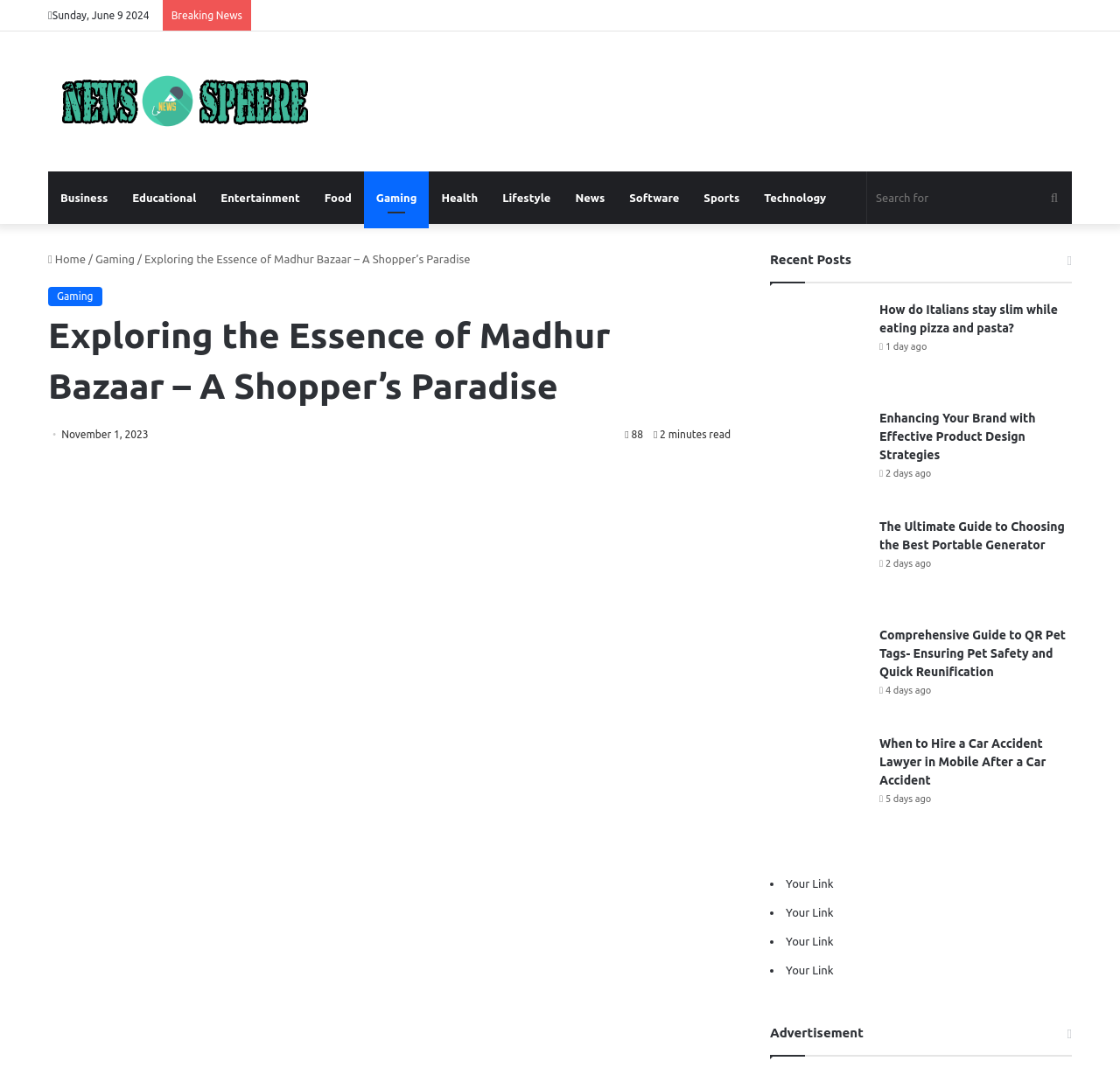Determine the bounding box coordinates of the section I need to click to execute the following instruction: "Explore Gaming news". Provide the coordinates as four float numbers between 0 and 1, i.e., [left, top, right, bottom].

[0.091, 0.237, 0.126, 0.248]